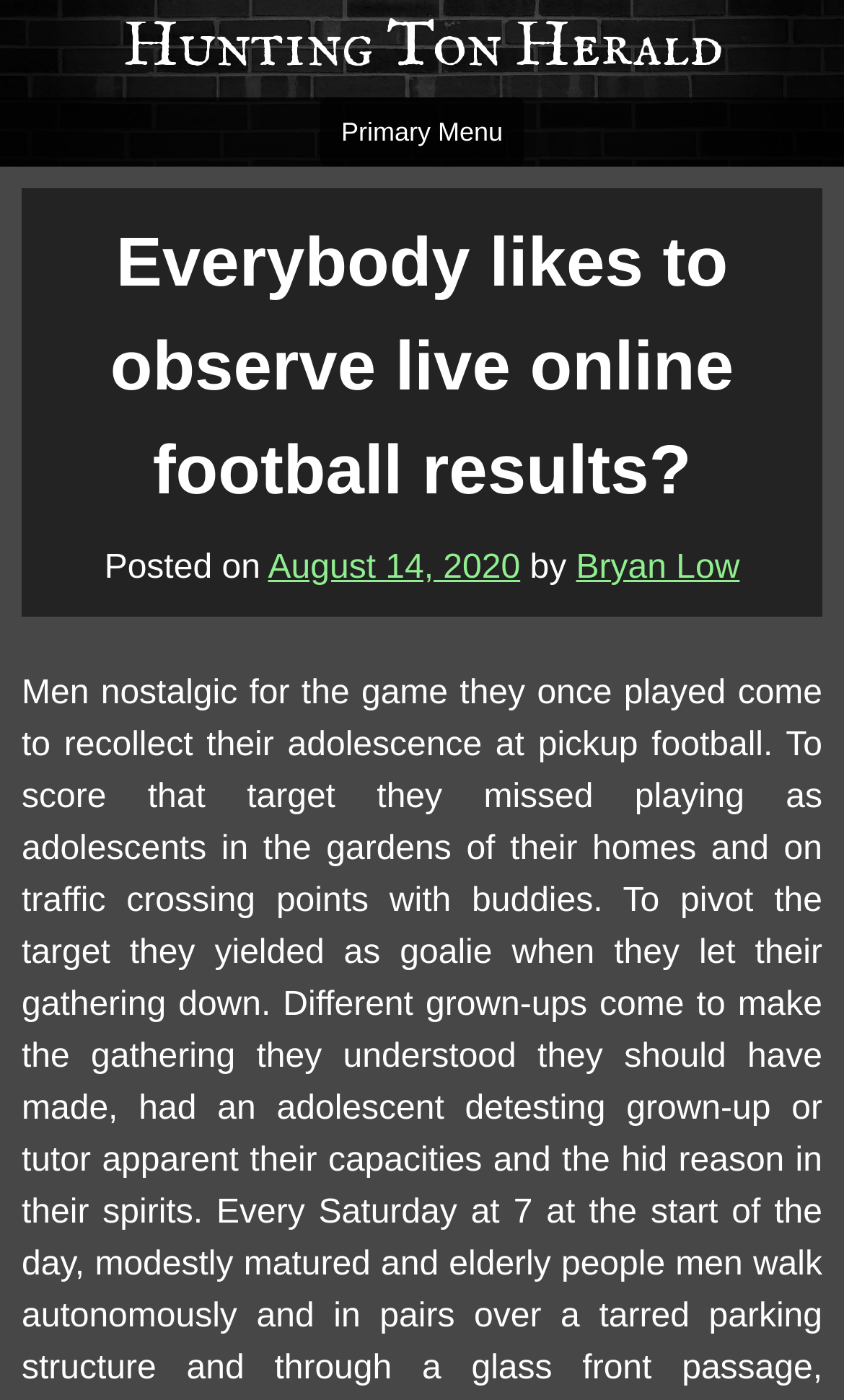Respond with a single word or phrase for the following question: 
Who is the author of the post?

Bryan Low